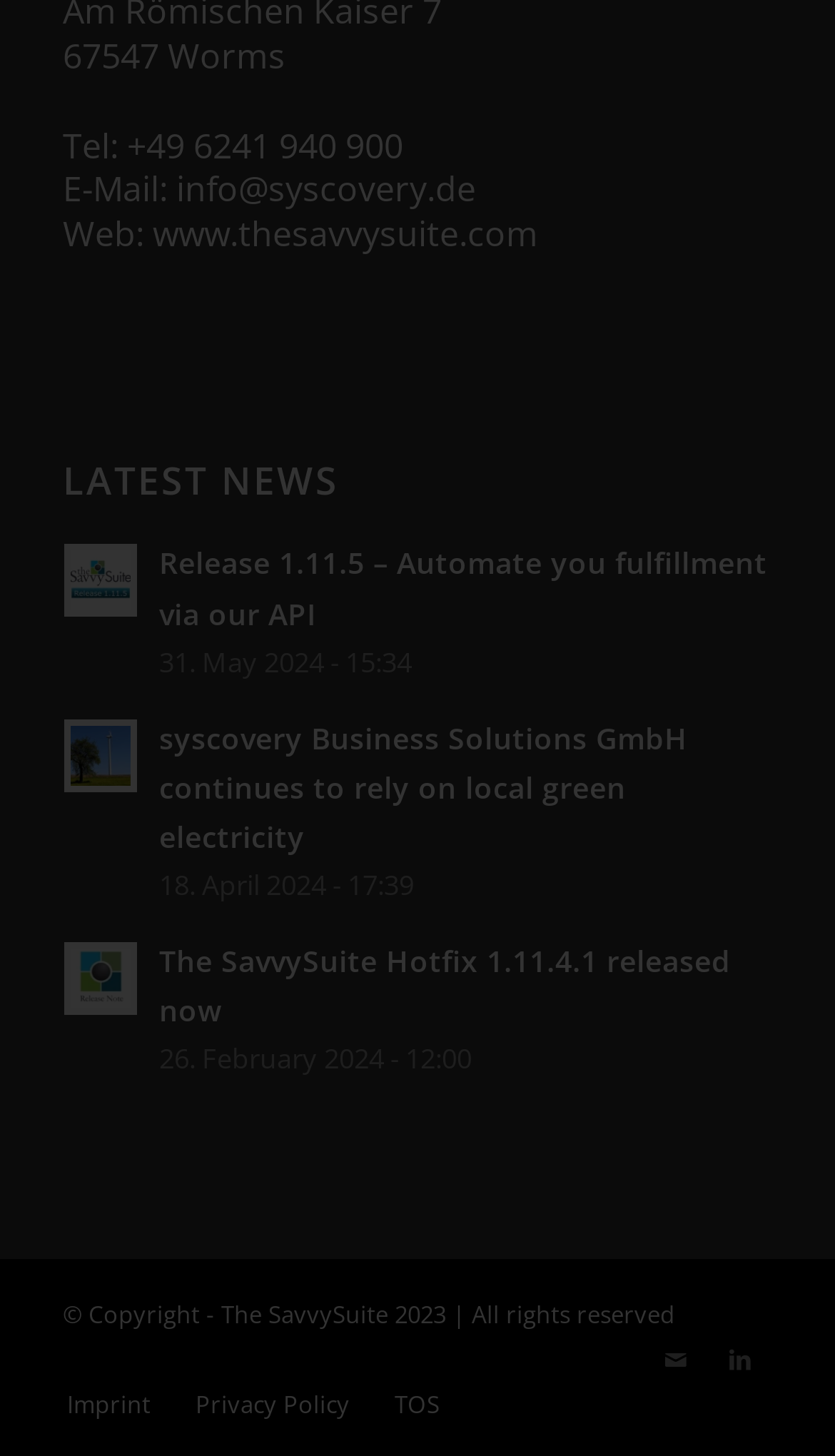How many social media links are at the bottom of the webpage?
Relying on the image, give a concise answer in one word or a brief phrase.

2